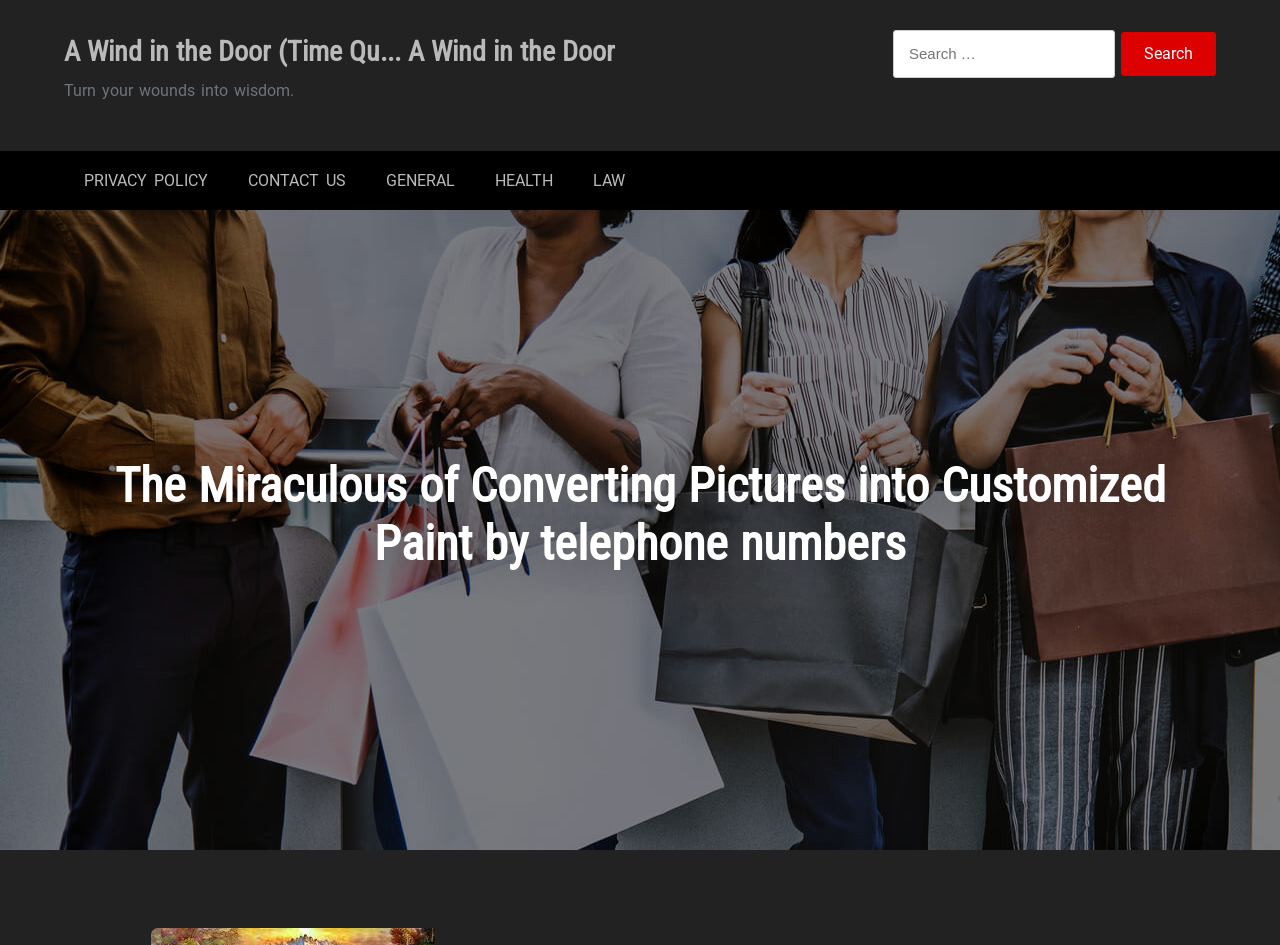Use a single word or phrase to answer the question:
What is the purpose of the search box?

Search for: